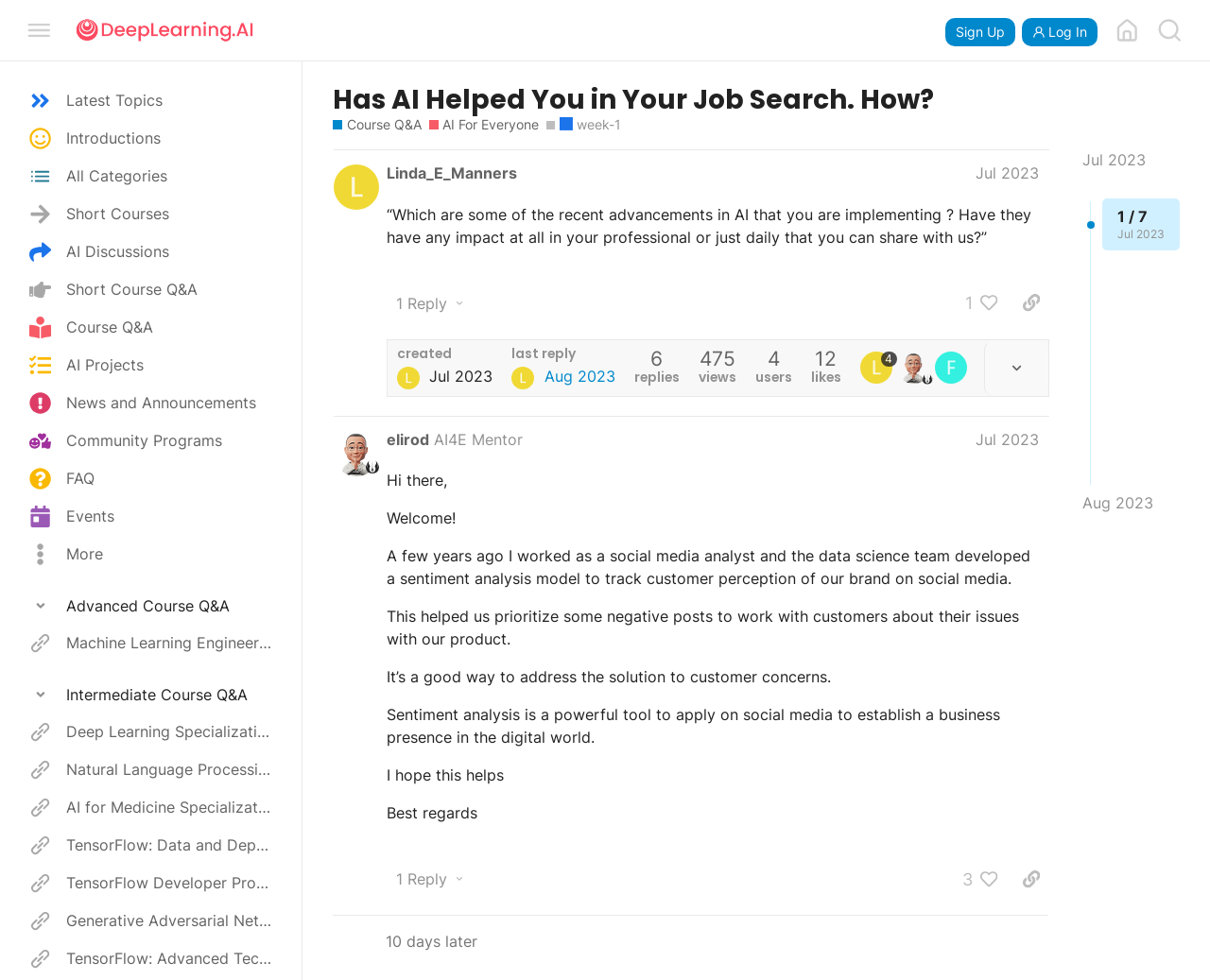Identify the bounding box coordinates of the area you need to click to perform the following instruction: "Read the post by Linda_E_Manners".

[0.276, 0.153, 0.882, 0.424]